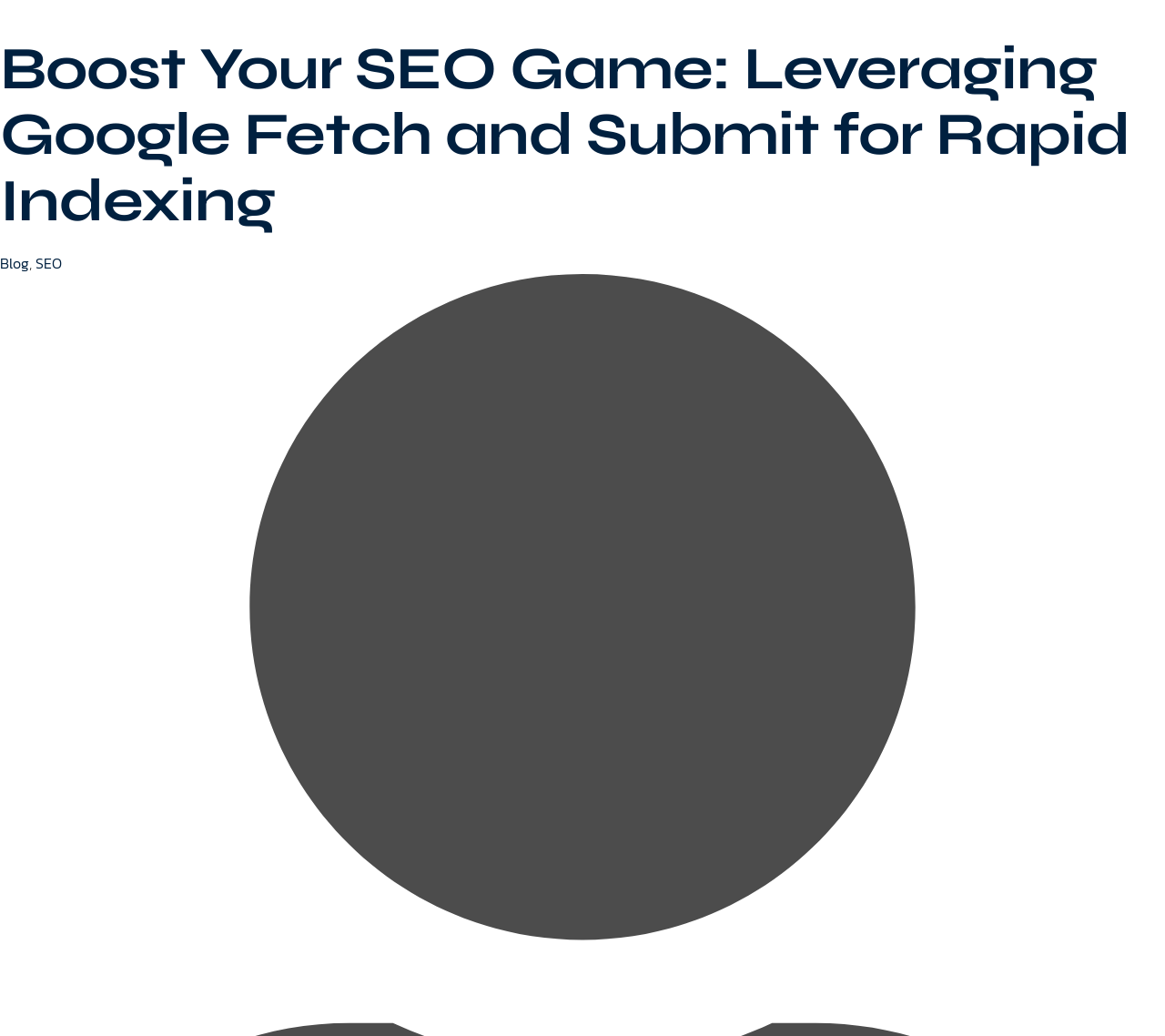What is the logo of the website?
Look at the screenshot and respond with a single word or phrase.

Logo